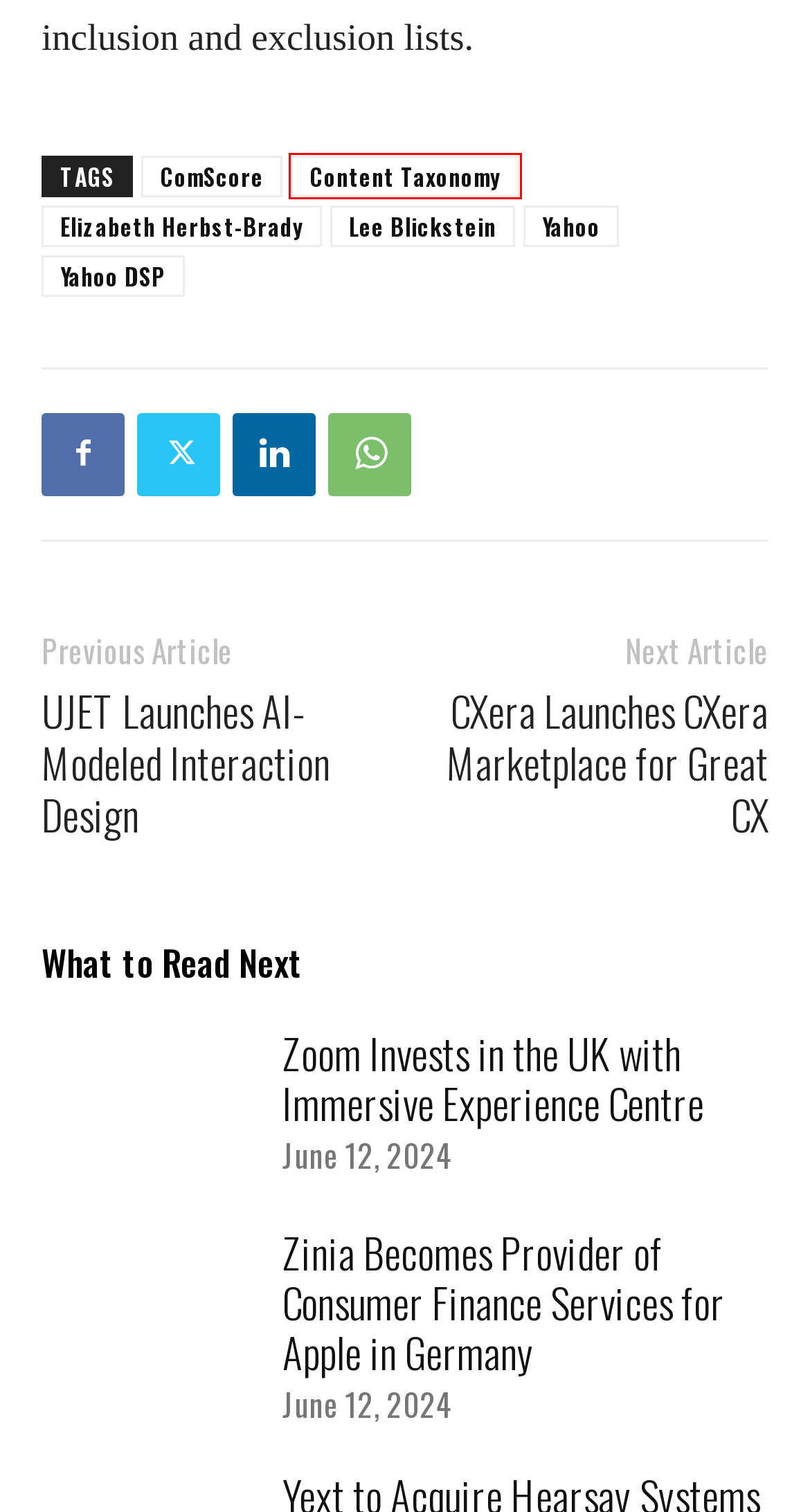Review the webpage screenshot provided, noting the red bounding box around a UI element. Choose the description that best matches the new webpage after clicking the element within the bounding box. The following are the options:
A. CXera Launches CXera Marketplace for Great CX - CXM Today
B. UJET Launches AI-Modeled Interaction Design - CXM Today
C. Content Taxonomy Archives - CXM Today
D. ComScore Archives - CXM Today
E. Yahoo DSP Archives - CXM Today
F. Lee Blickstein Archives - CXM Today
G. Zoom Invests in the UK with Immersive Experience Centre - CXM Today
H. Yahoo Archives - CXM Today

C